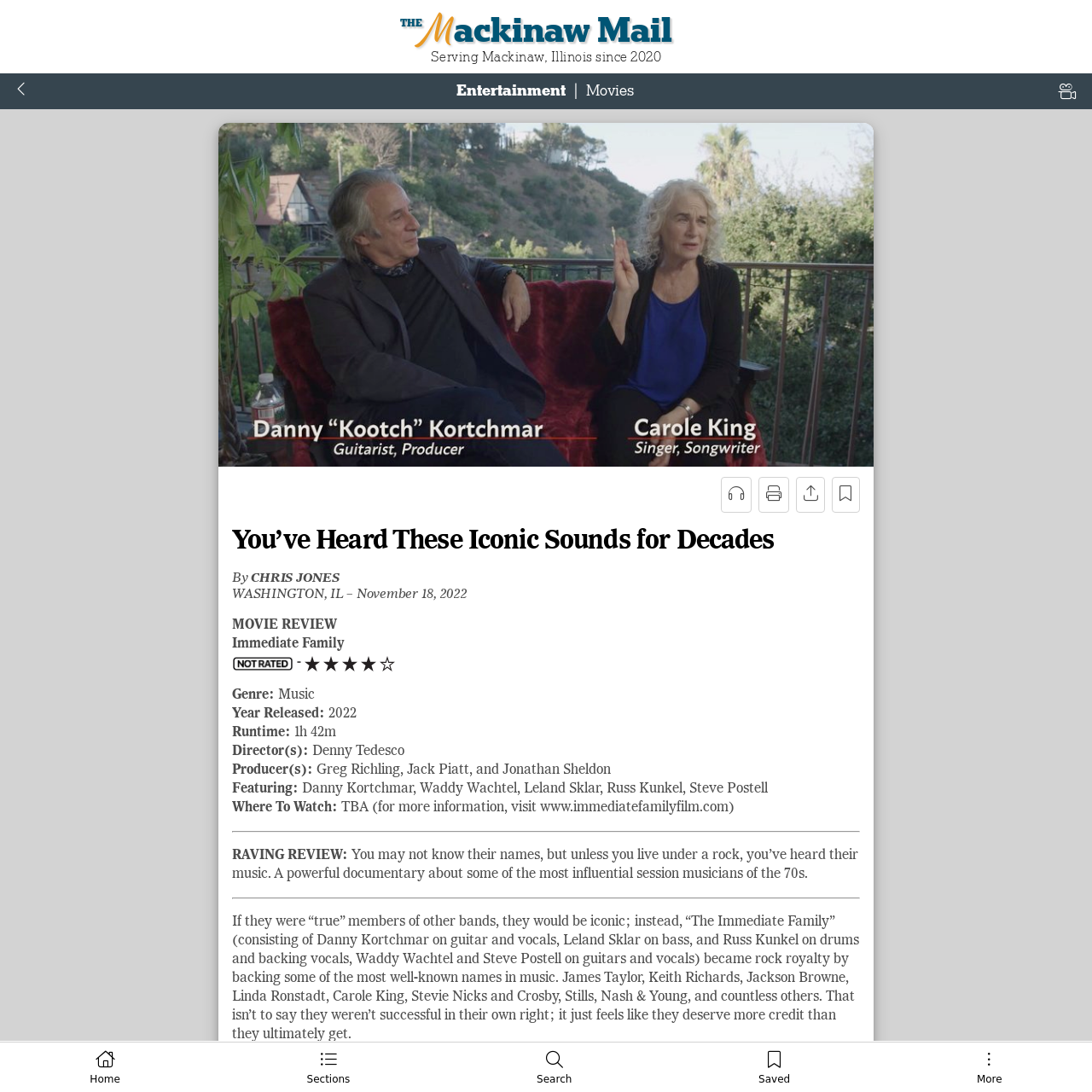Refer to the image and offer a detailed explanation in response to the question: What is the genre of the movie being reviewed?

I found the answer by examining the movie review section of the webpage. Specifically, I looked at the text 'Genre:' and its corresponding value 'Music', which indicates that the genre of the movie being reviewed is Music.